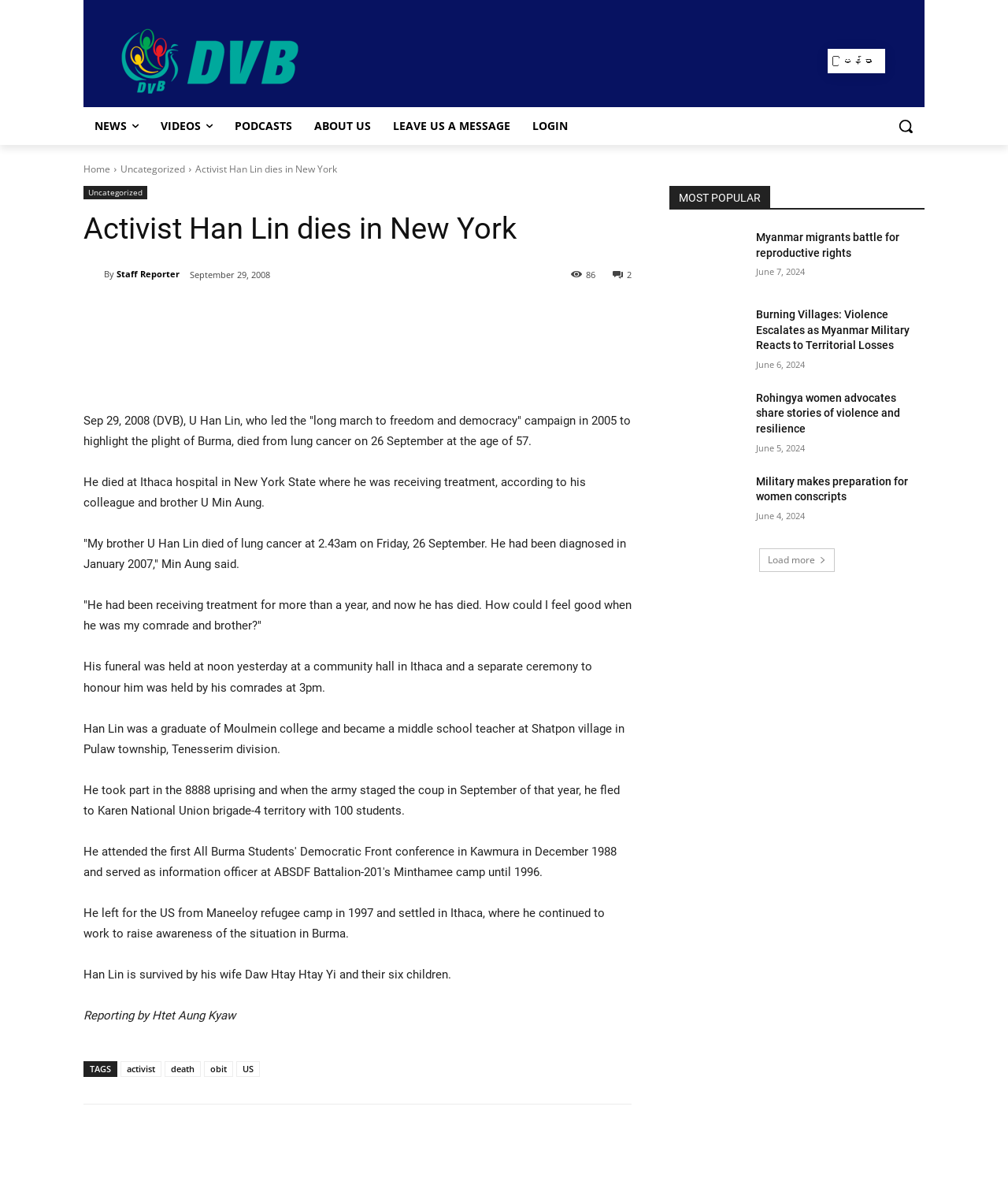What is the name of the deceased activist?
Refer to the image and answer the question using a single word or phrase.

U Han Lin